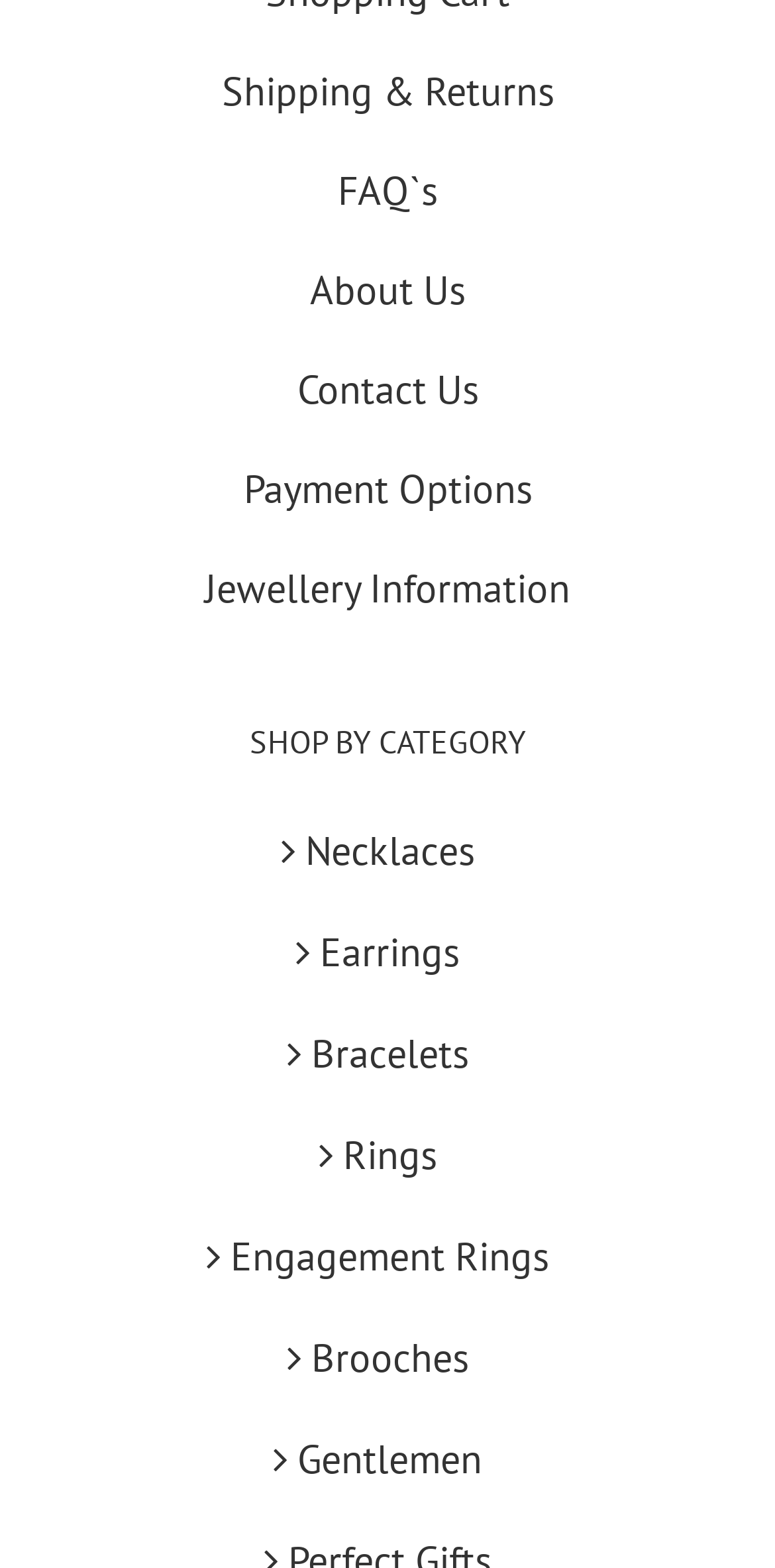Provide a one-word or one-phrase answer to the question:
What is the category of jewellery with the most links?

Necklaces